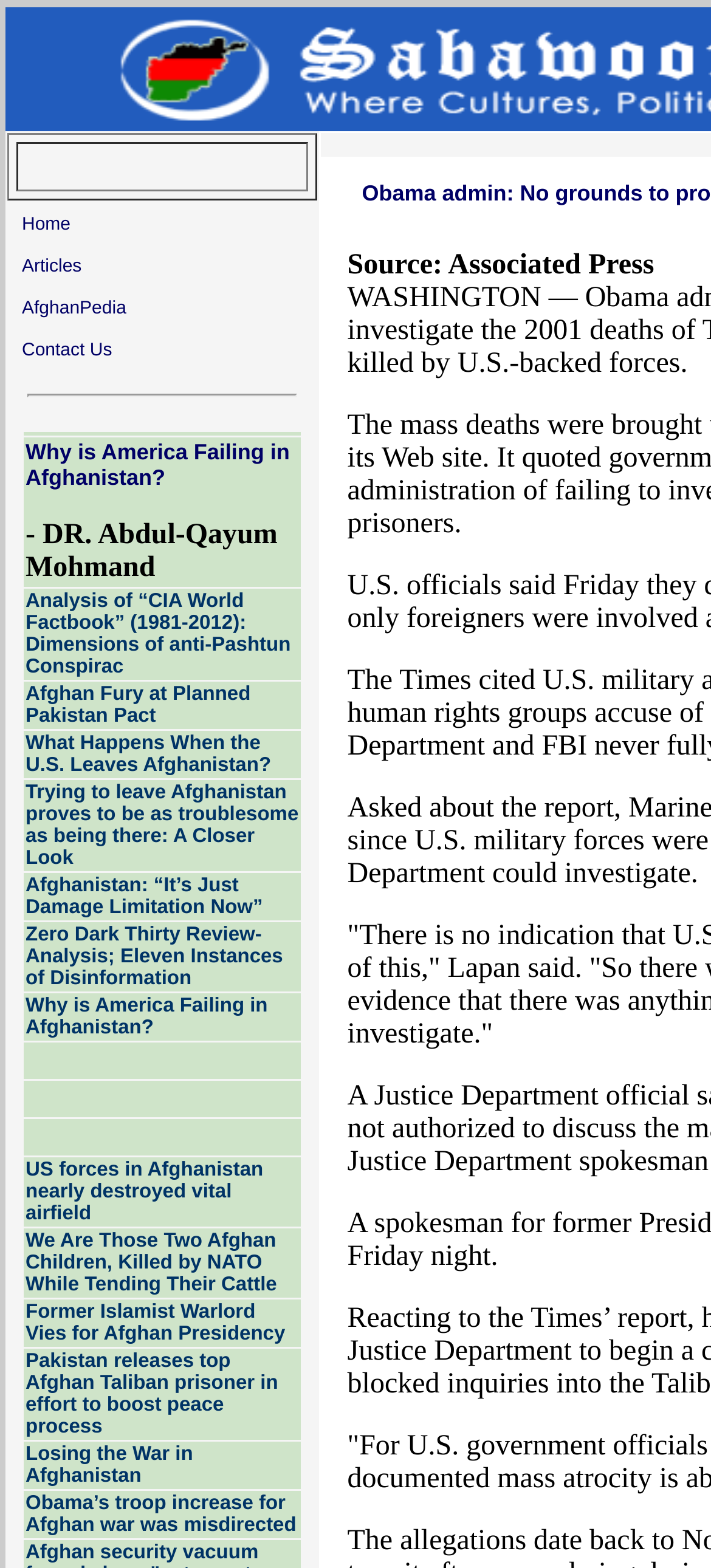Determine the bounding box coordinates for the area that needs to be clicked to fulfill this task: "Click on the 'Contact Us' link". The coordinates must be given as four float numbers between 0 and 1, i.e., [left, top, right, bottom].

[0.031, 0.217, 0.158, 0.23]